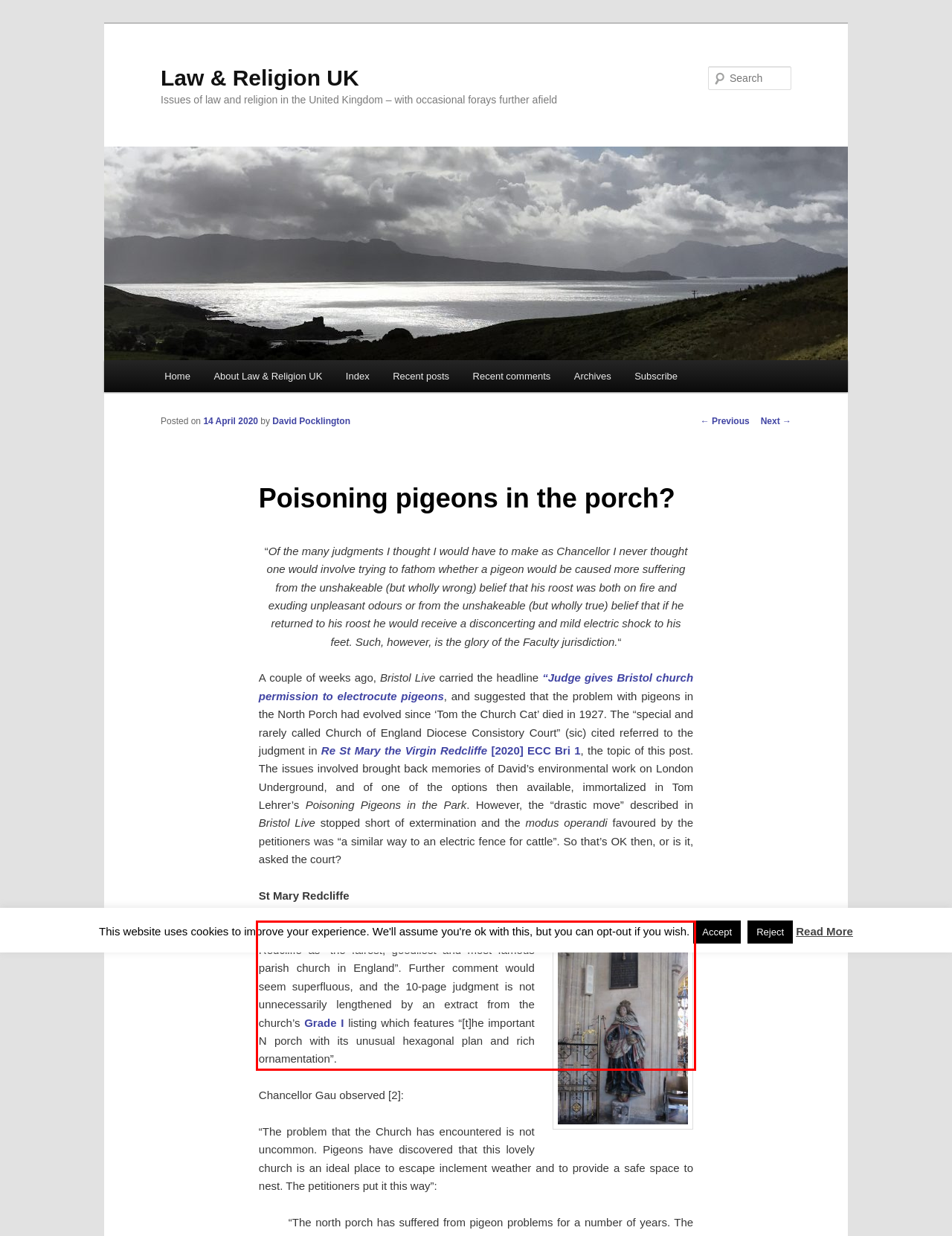View the screenshot of the webpage and identify the UI element surrounded by a red bounding box. Extract the text contained within this red bounding box.

On a visit to Bristol in 1574 Queen Elizabeth I is said to have described St Mary Redcliffe as “the fairest, goodliest and most famous parish church in England”. Further comment would seem superfluous, and the 10-page judgment is not unnecessarily lengthened by an extract from the church’s Grade I listing which features “[t]he important N porch with its unusual hexagonal plan and rich ornamentation”.